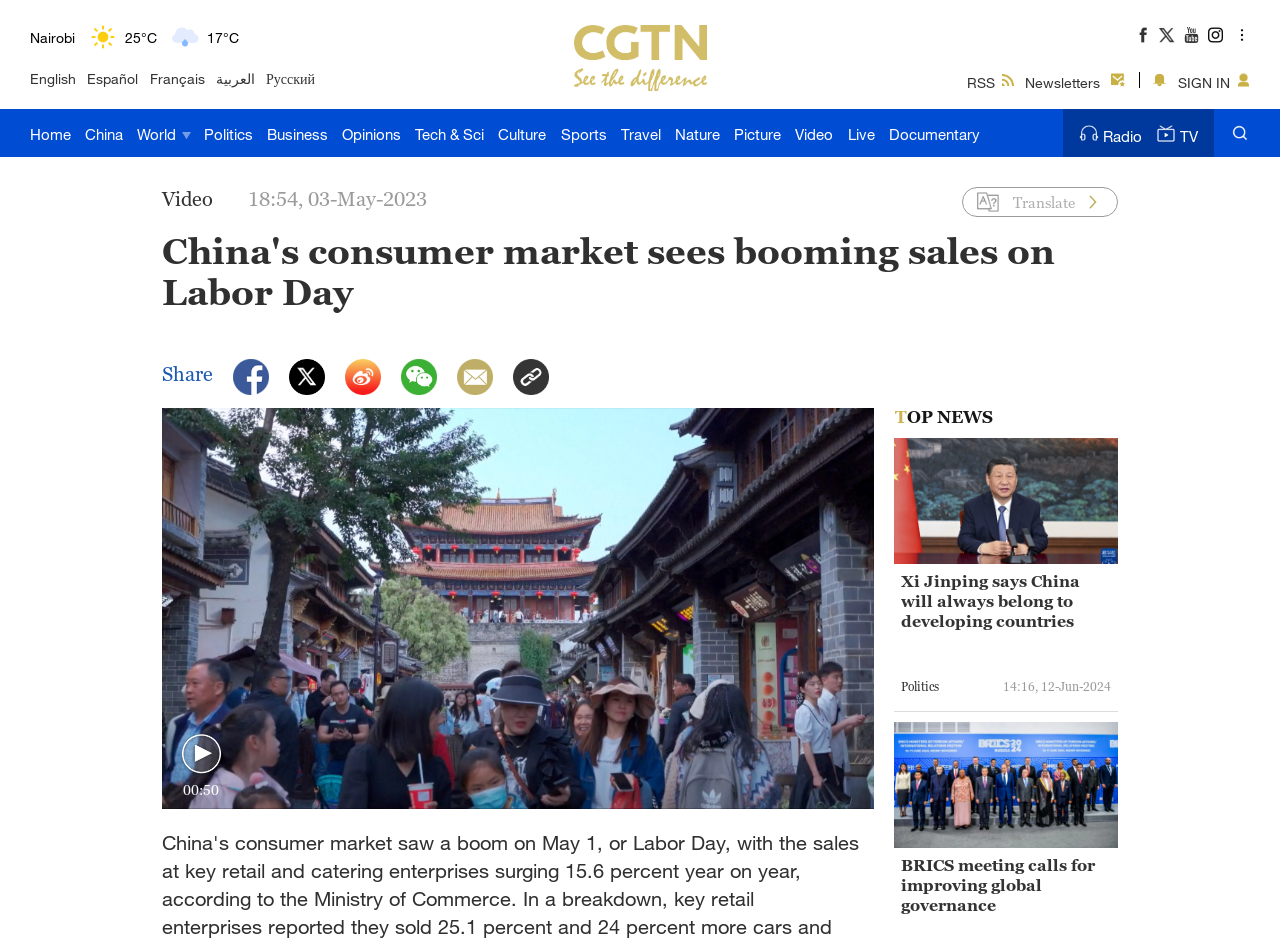What language options are available on this webpage?
Look at the image and answer with only one word or phrase.

English, Español, Français, العربية, Русский